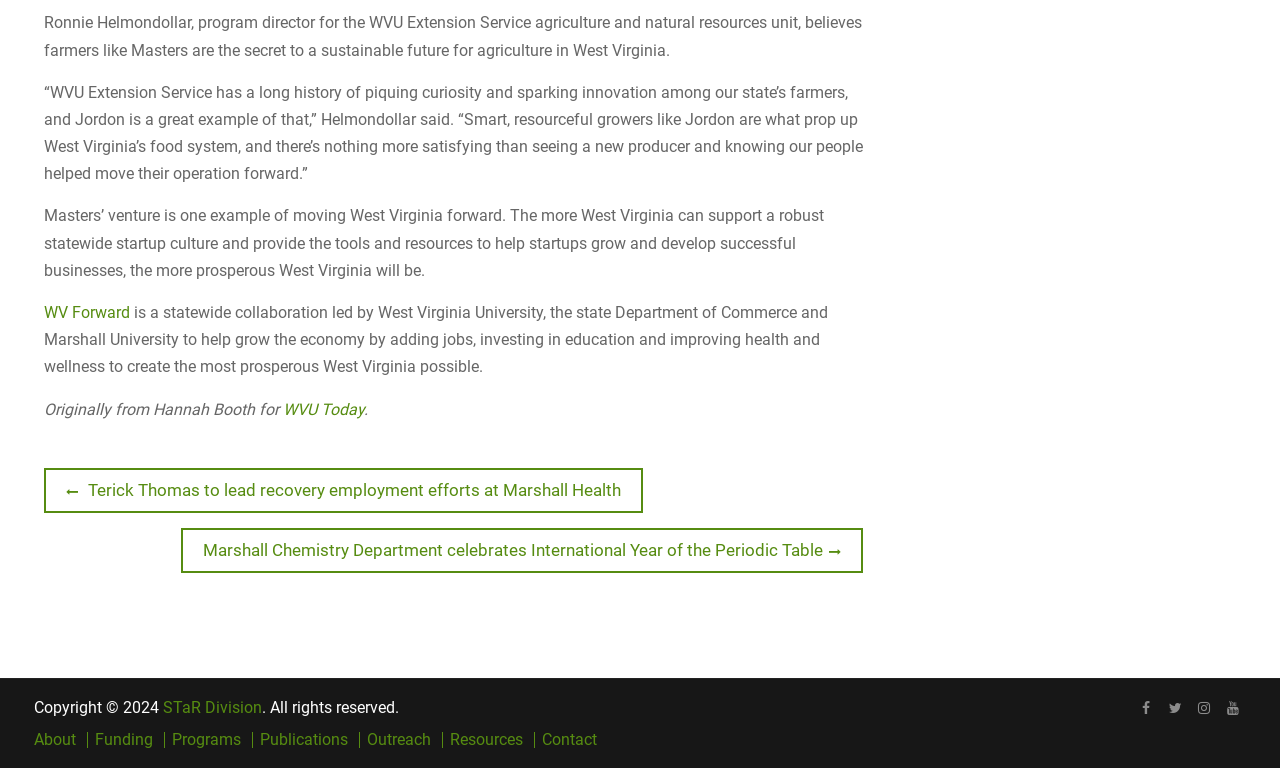Who is the program director for the WVU Extension Service agriculture and natural resources unit?
Provide a detailed answer to the question using information from the image.

I found this information in the first StaticText element, which mentions 'Ronnie Helmondollar, program director for the WVU Extension Service agriculture and natural resources unit...'.